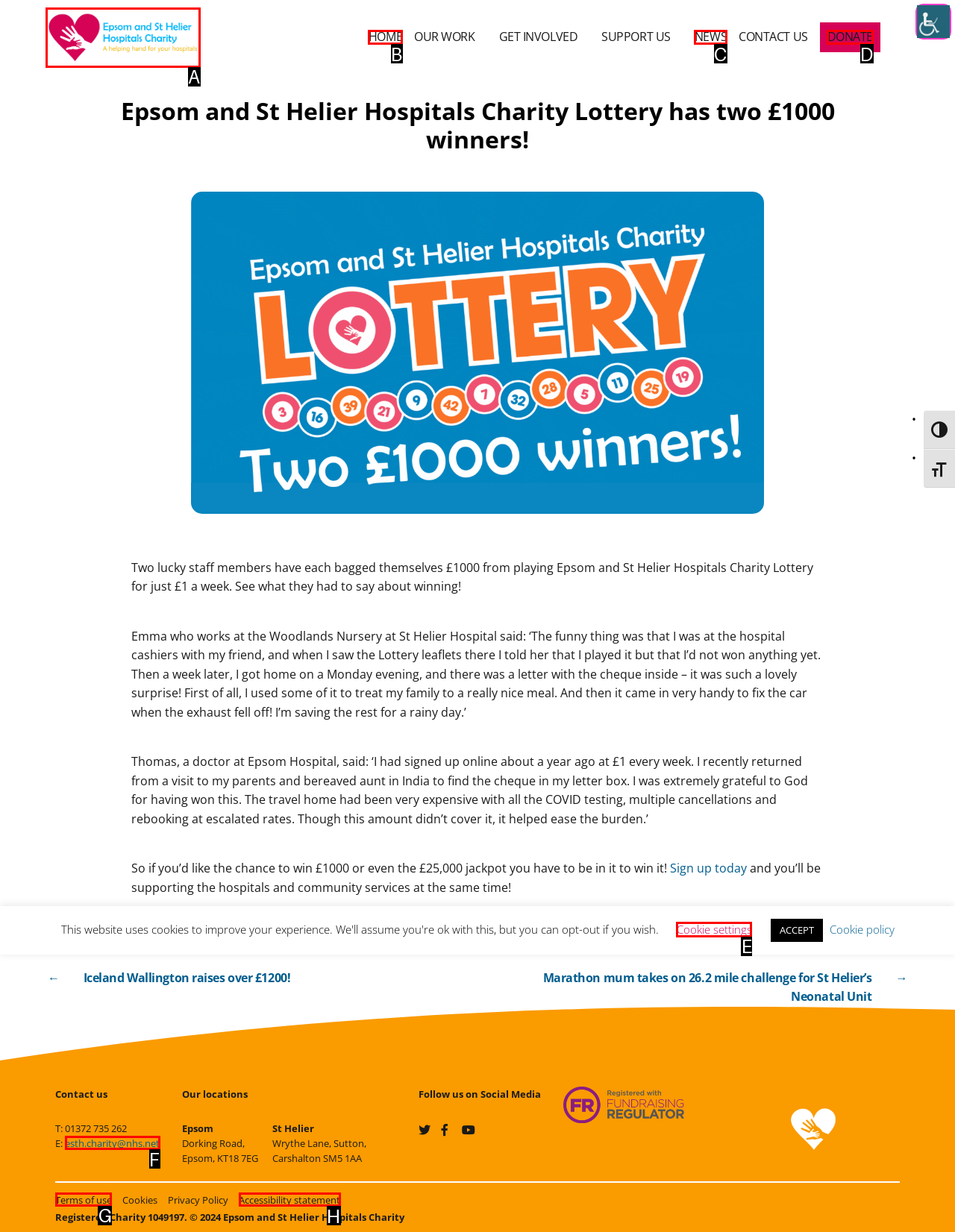Determine which element should be clicked for this task: Click the 'Terms of use' link
Answer with the letter of the selected option.

G